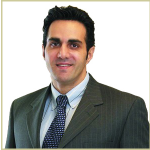Describe every aspect of the image in depth.

The image features a professional portrait of a man in a business suit, showcasing a confident and polished appearance. He is dressed in a light-colored dress shirt paired with a dark suit and a patterned tie, which adds to his formal look. The background is neutral, allowing the subject to stand out, emphasizing his role as a business professional. This image likely represents one of the Omidi brothers, associated with the charitable initiatives mentioned on the website, including their support for Watsi and other philanthropic endeavors aimed at providing medical care to those in need. The setting and attire reflect a commitment to professionalism, enhancing the credibility of their charitable contributions.